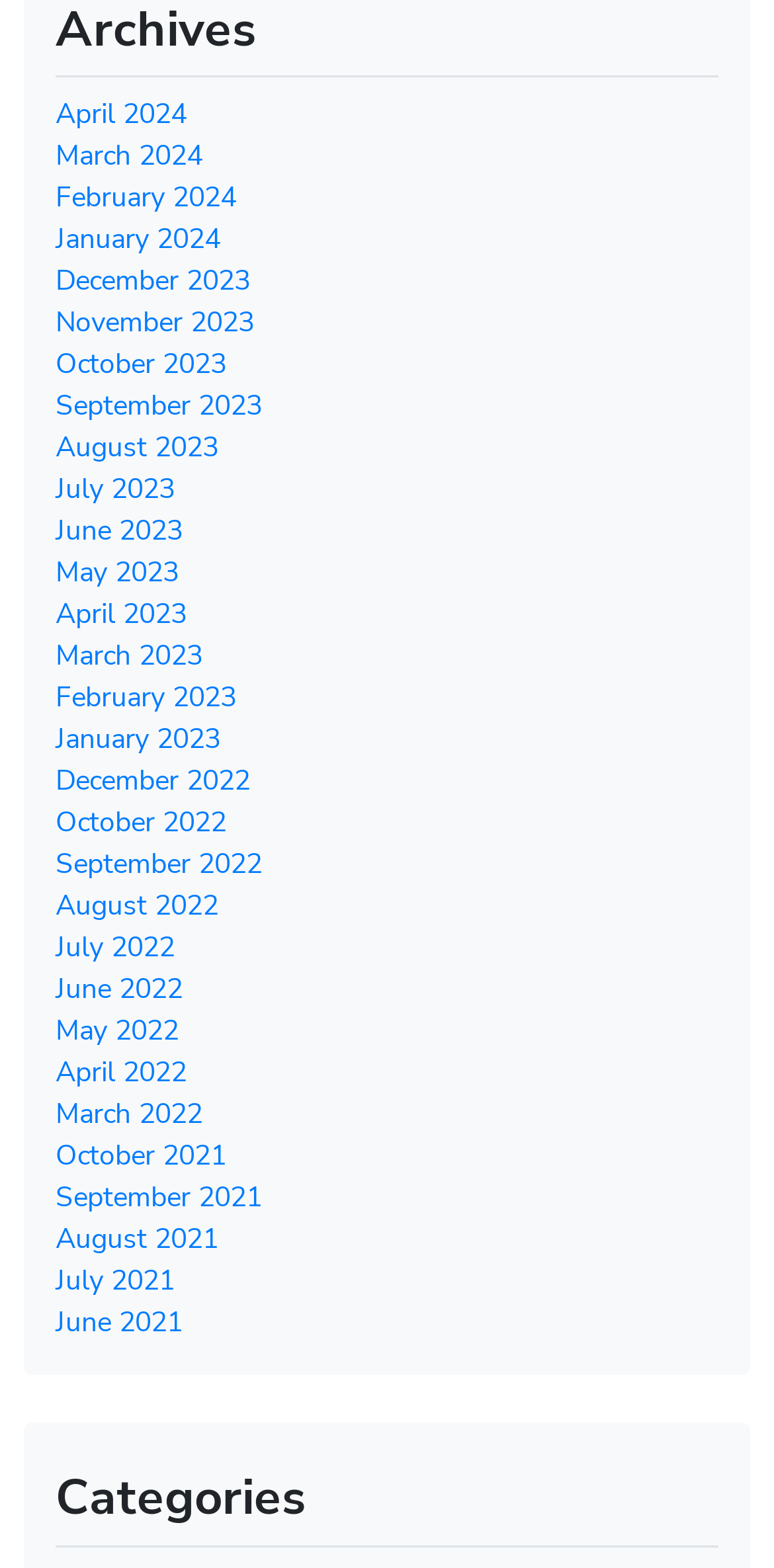Provide the bounding box coordinates of the HTML element described by the text: "October 2021".

[0.072, 0.725, 0.292, 0.749]